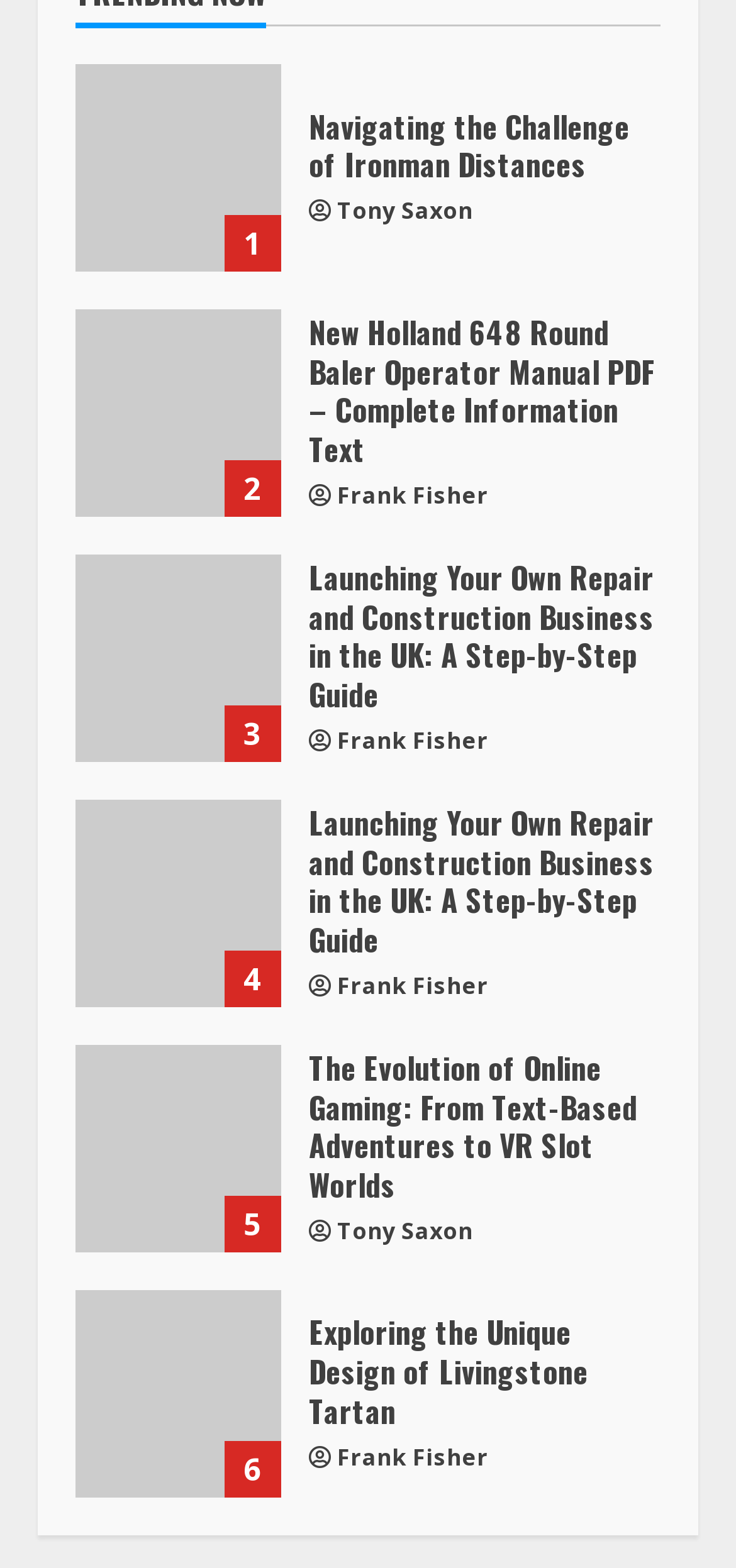What is the topic of the third article?
Give a comprehensive and detailed explanation for the question.

The topic of the third article can be found in the heading element with bounding box coordinates [0.419, 0.356, 0.894, 0.456], which contains the text 'Launching Your Own Repair and Construction Business in the UK: A Step-by-Step Guide'.